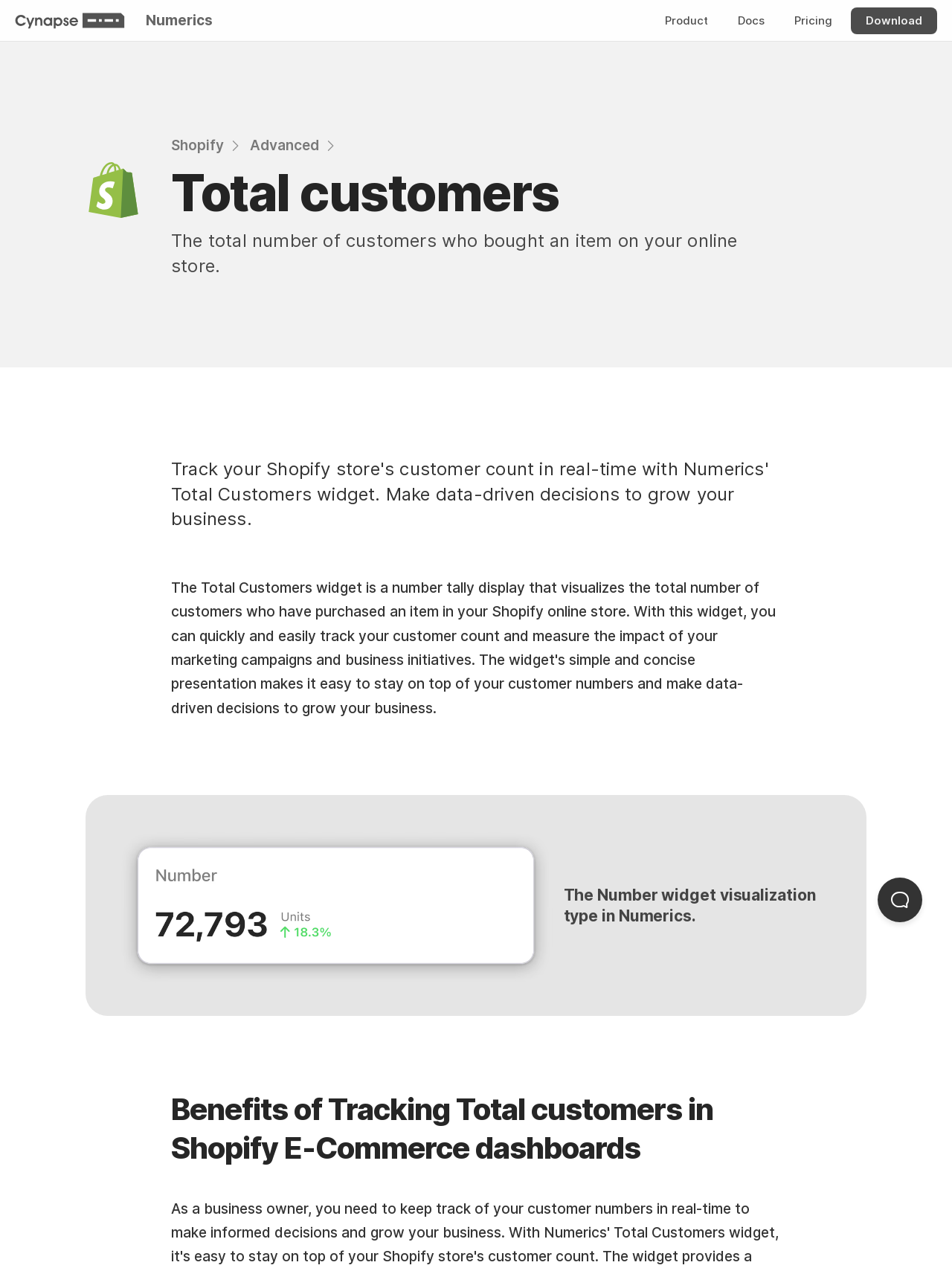Identify the coordinates of the bounding box for the element that must be clicked to accomplish the instruction: "View Shopify".

[0.18, 0.105, 0.255, 0.124]